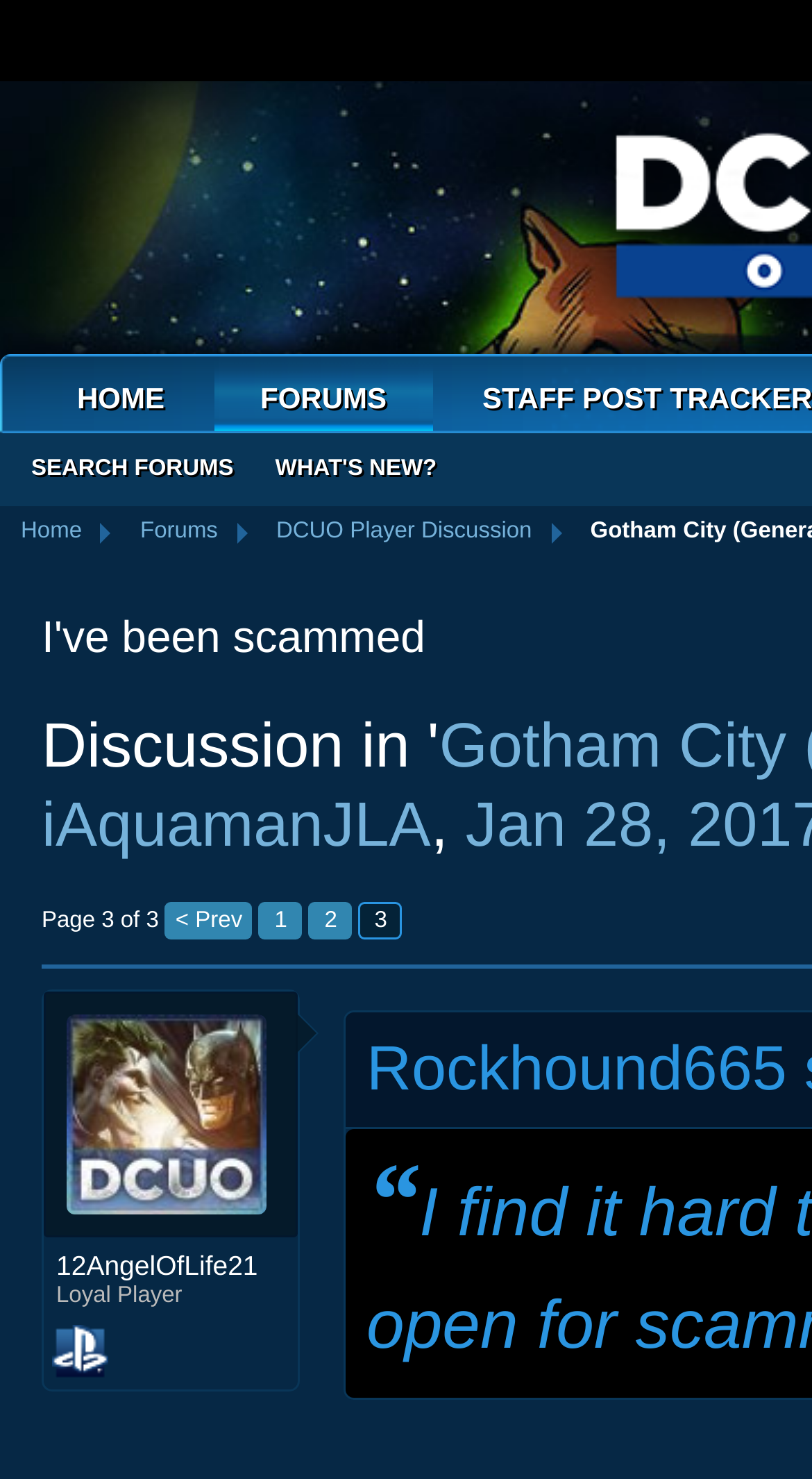Who started the discussion?
Use the image to answer the question with a single word or phrase.

iAquamanJLA